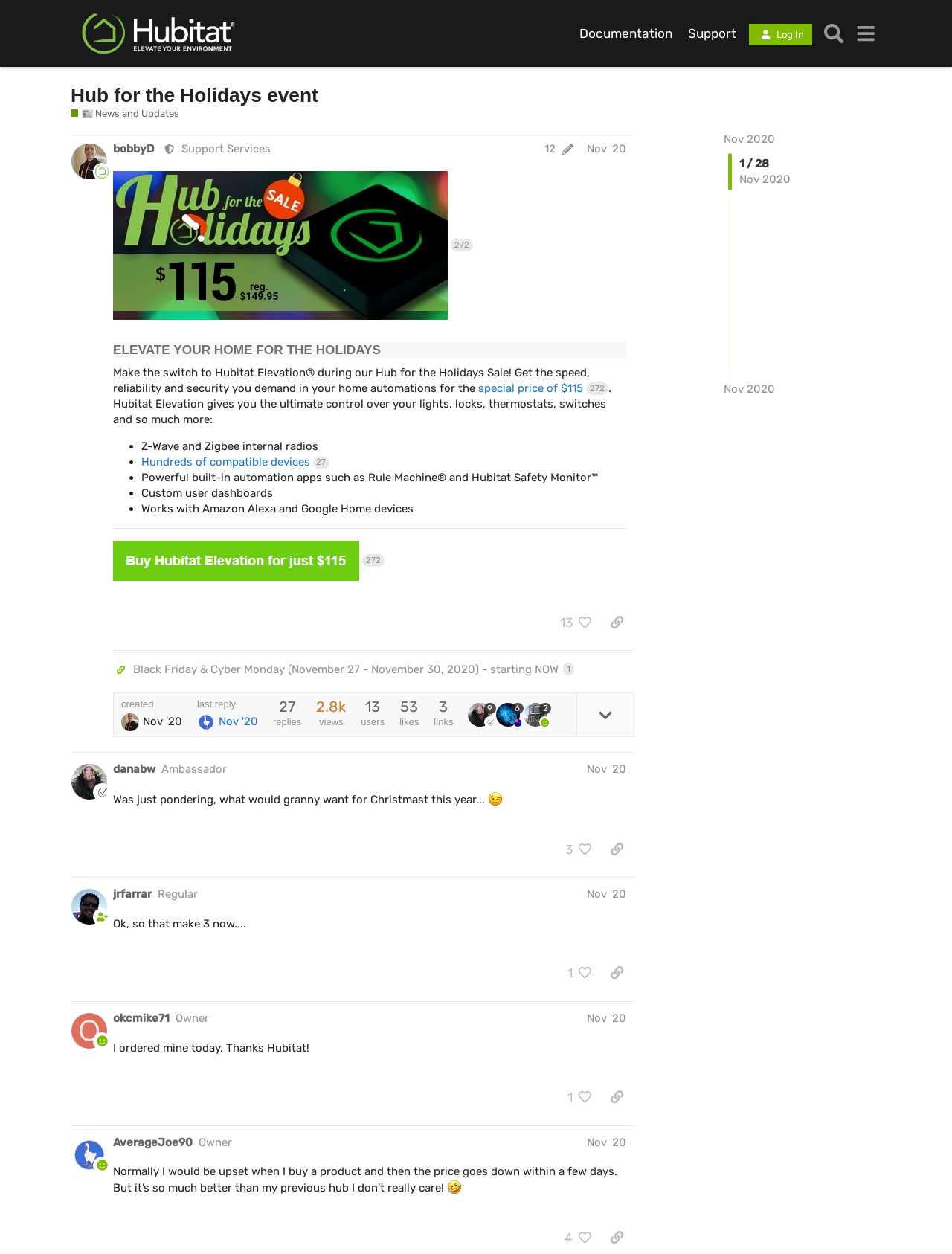Carefully observe the image and respond to the question with a detailed answer:
What is the name of the automation app?

The question asks for the name of the automation app, which can be found in the text 'Powerful built-in automation apps such as Rule Machine' in the post by @bobbyD.